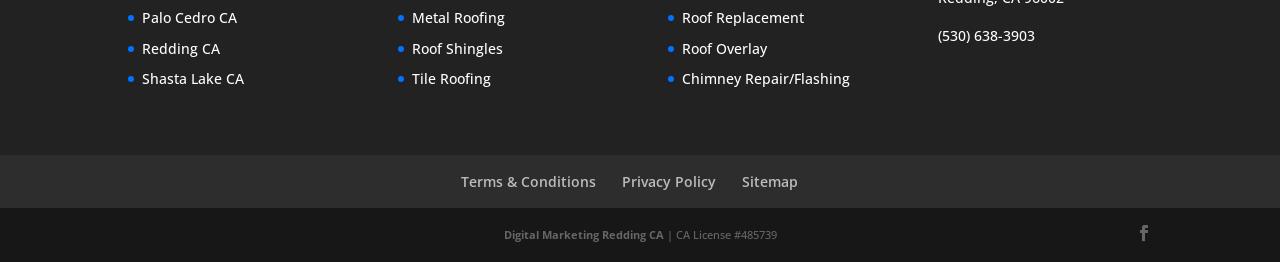Please locate the bounding box coordinates for the element that should be clicked to achieve the following instruction: "Read Terms & Conditions". Ensure the coordinates are given as four float numbers between 0 and 1, i.e., [left, top, right, bottom].

[0.36, 0.655, 0.465, 0.727]